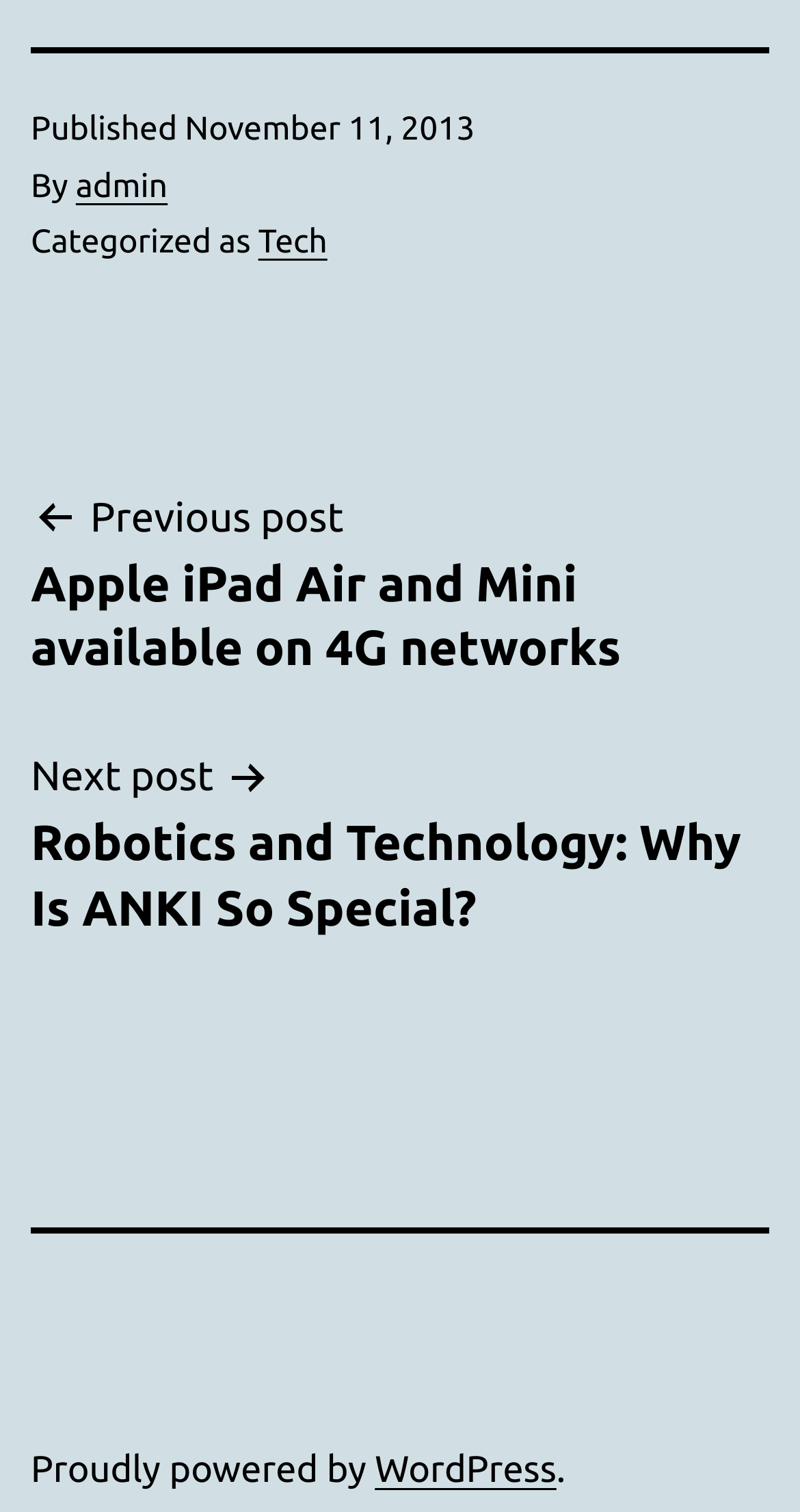What platform is the website powered by?
Please provide a single word or phrase as your answer based on the image.

WordPress